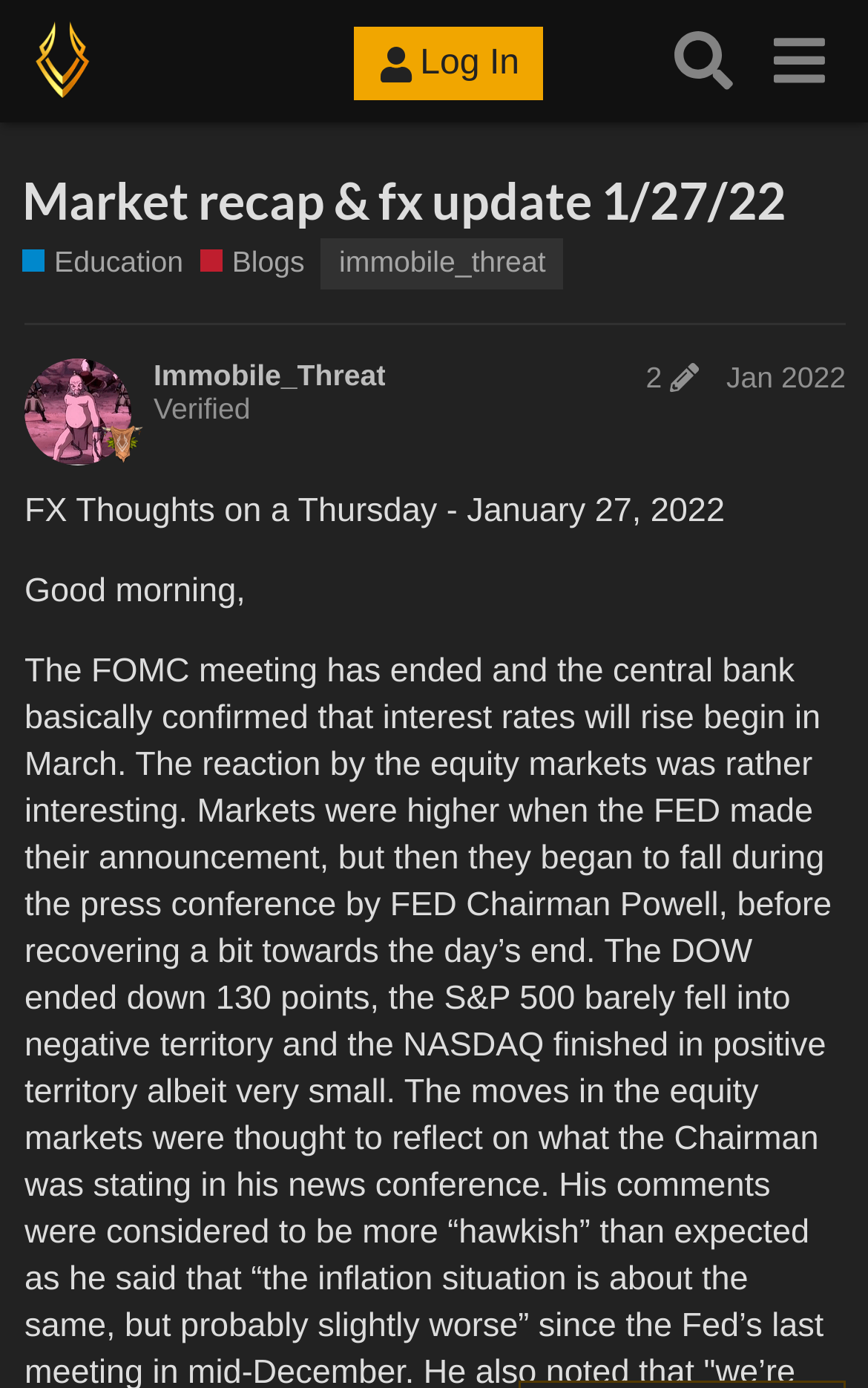Based on the provided description, "aria-label="Search" title="Search"", find the bounding box of the corresponding UI element in the screenshot.

[0.755, 0.01, 0.865, 0.078]